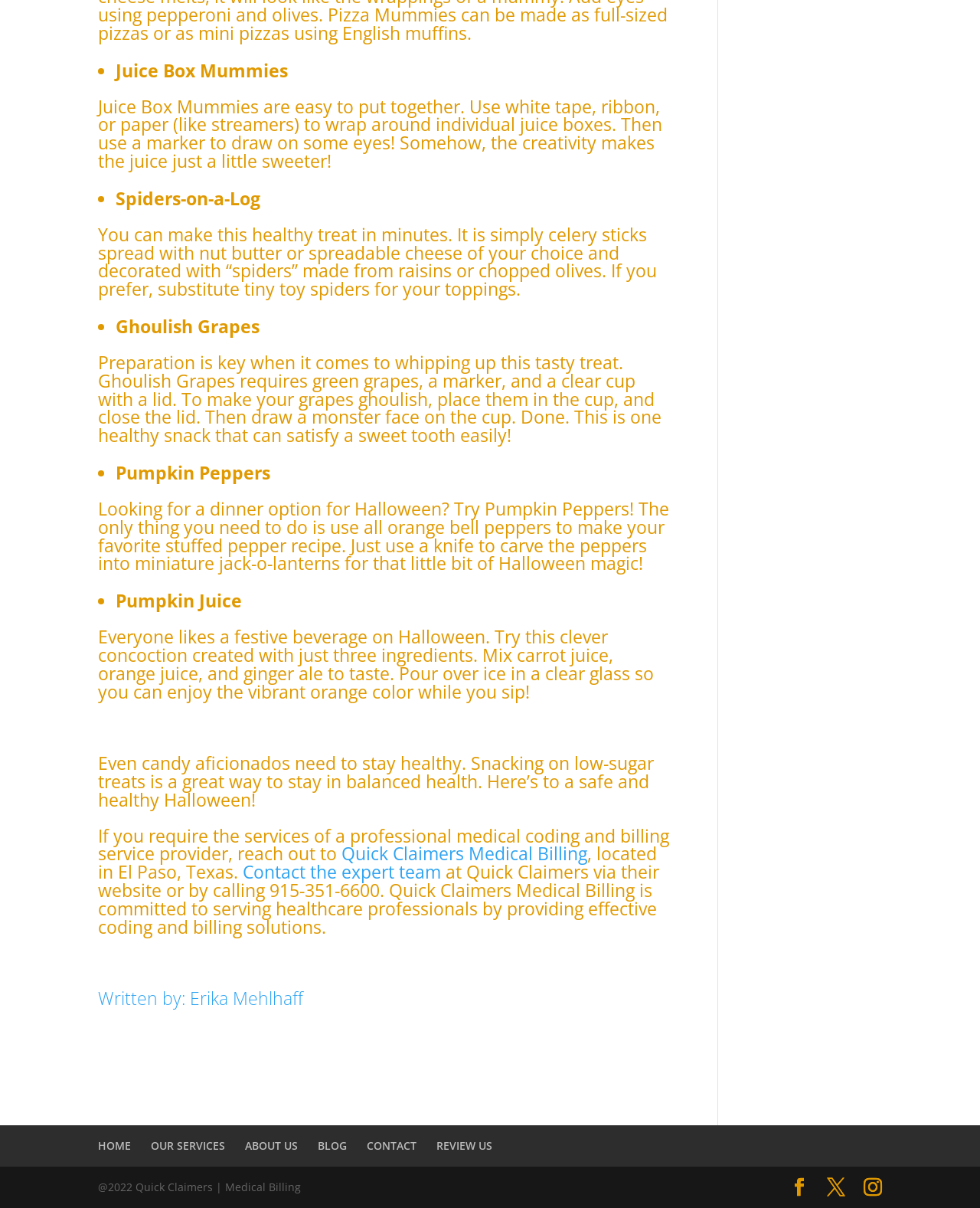Identify the bounding box of the HTML element described as: "Quick Claimers Medical Billing".

[0.348, 0.697, 0.599, 0.717]